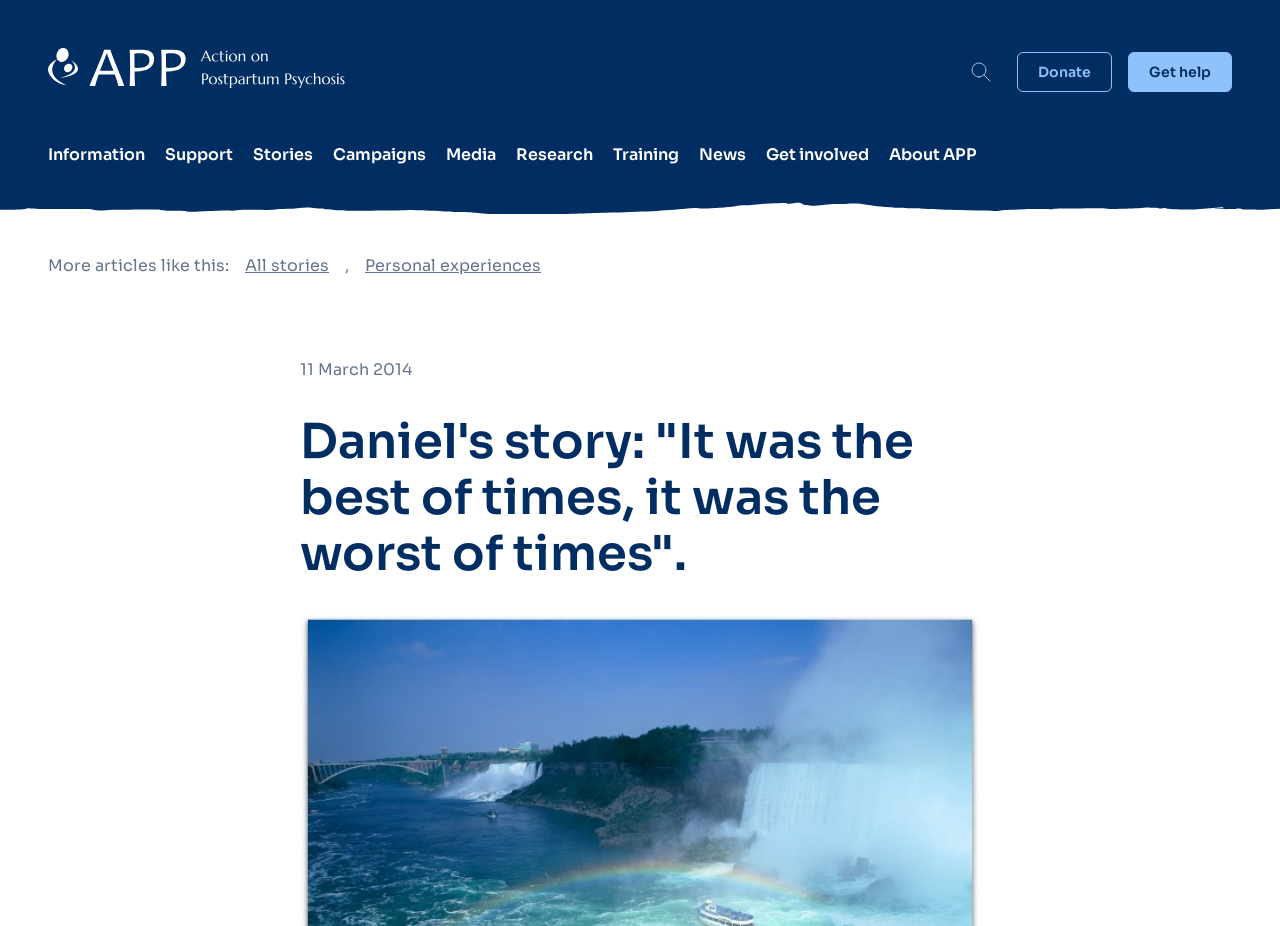What is the first link on the webpage?
Look at the screenshot and give a one-word or phrase answer.

Action on Postpartum Psychosis